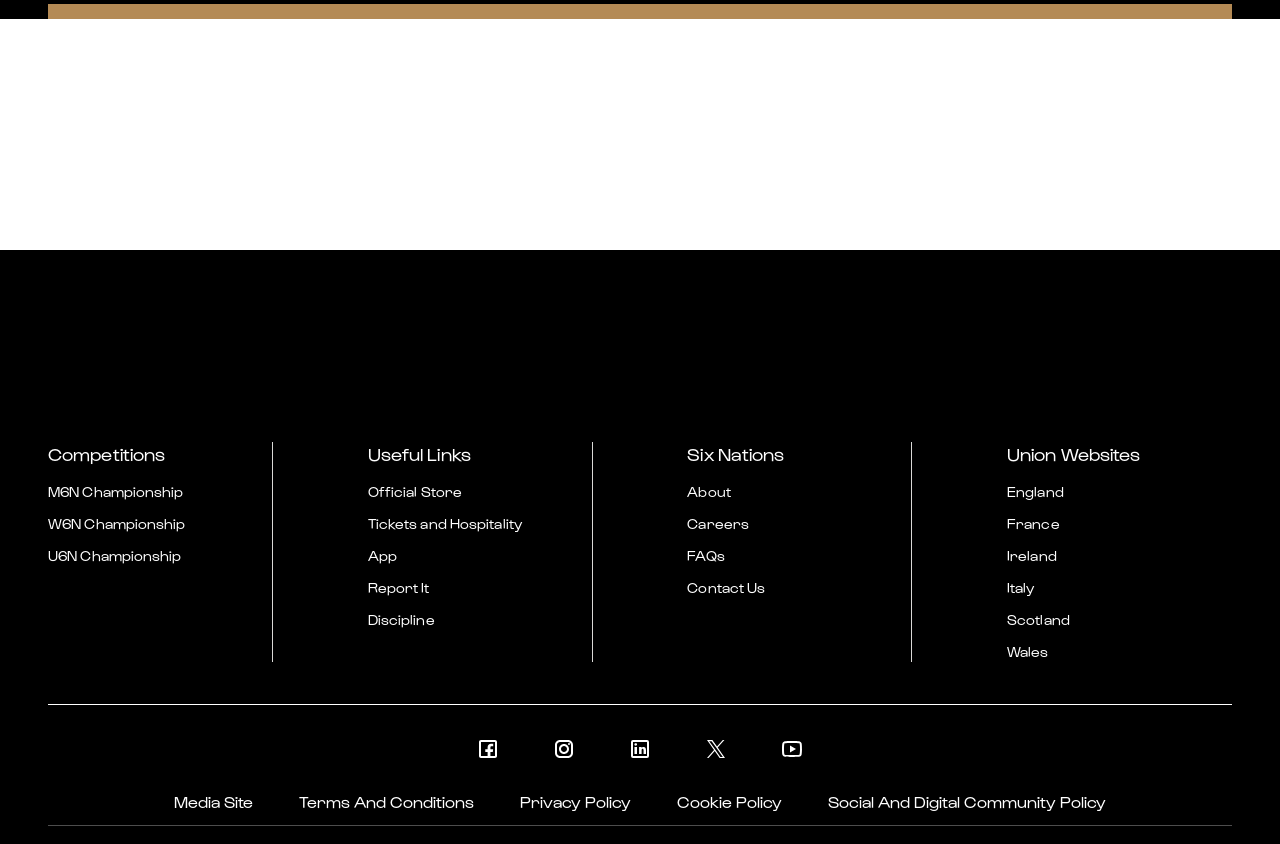Locate the bounding box coordinates of the element that should be clicked to execute the following instruction: "Learn about Six Nations".

[0.537, 0.523, 0.684, 0.552]